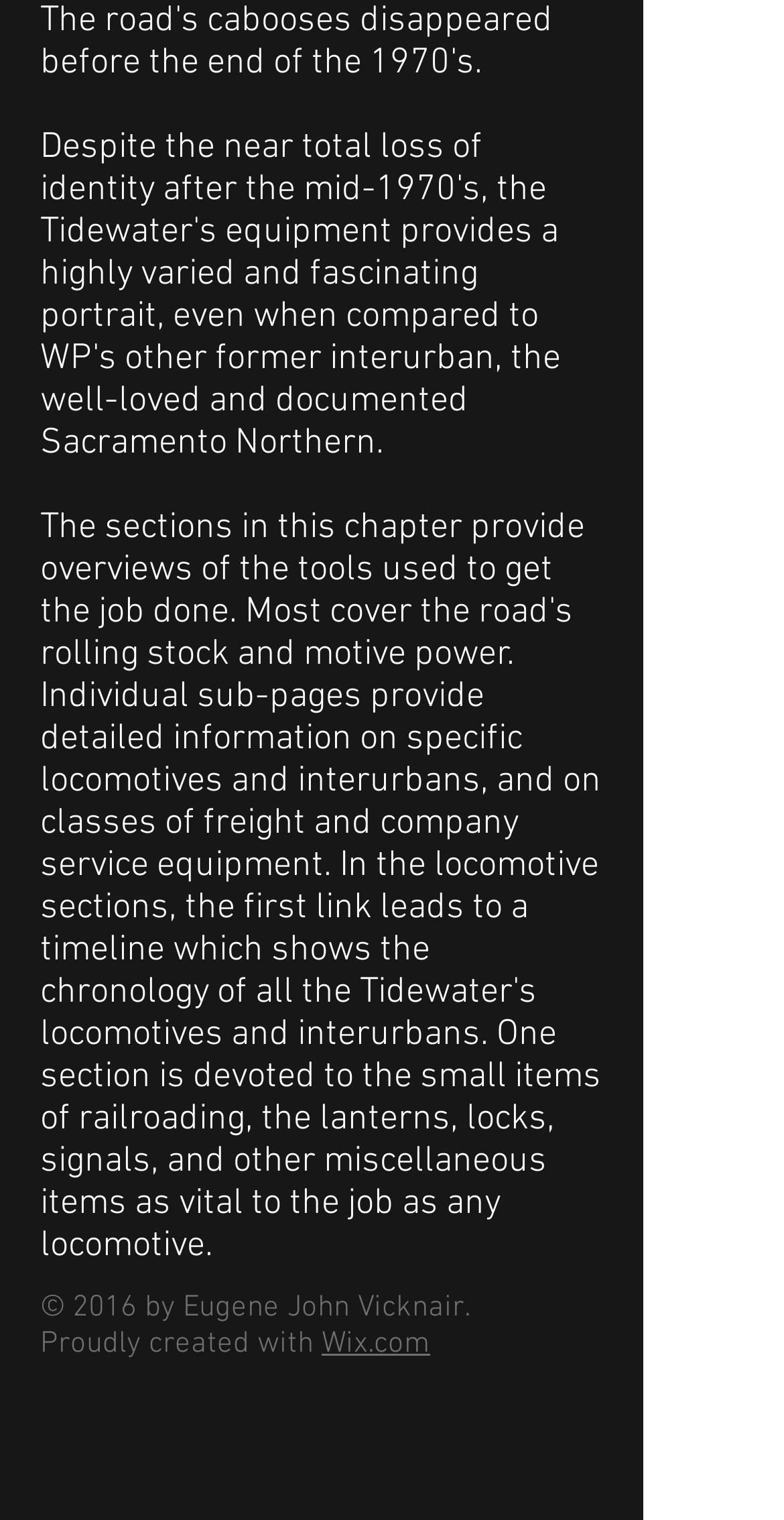Provide the bounding box coordinates of the UI element that matches the description: "Wix.com".

[0.41, 0.872, 0.549, 0.896]